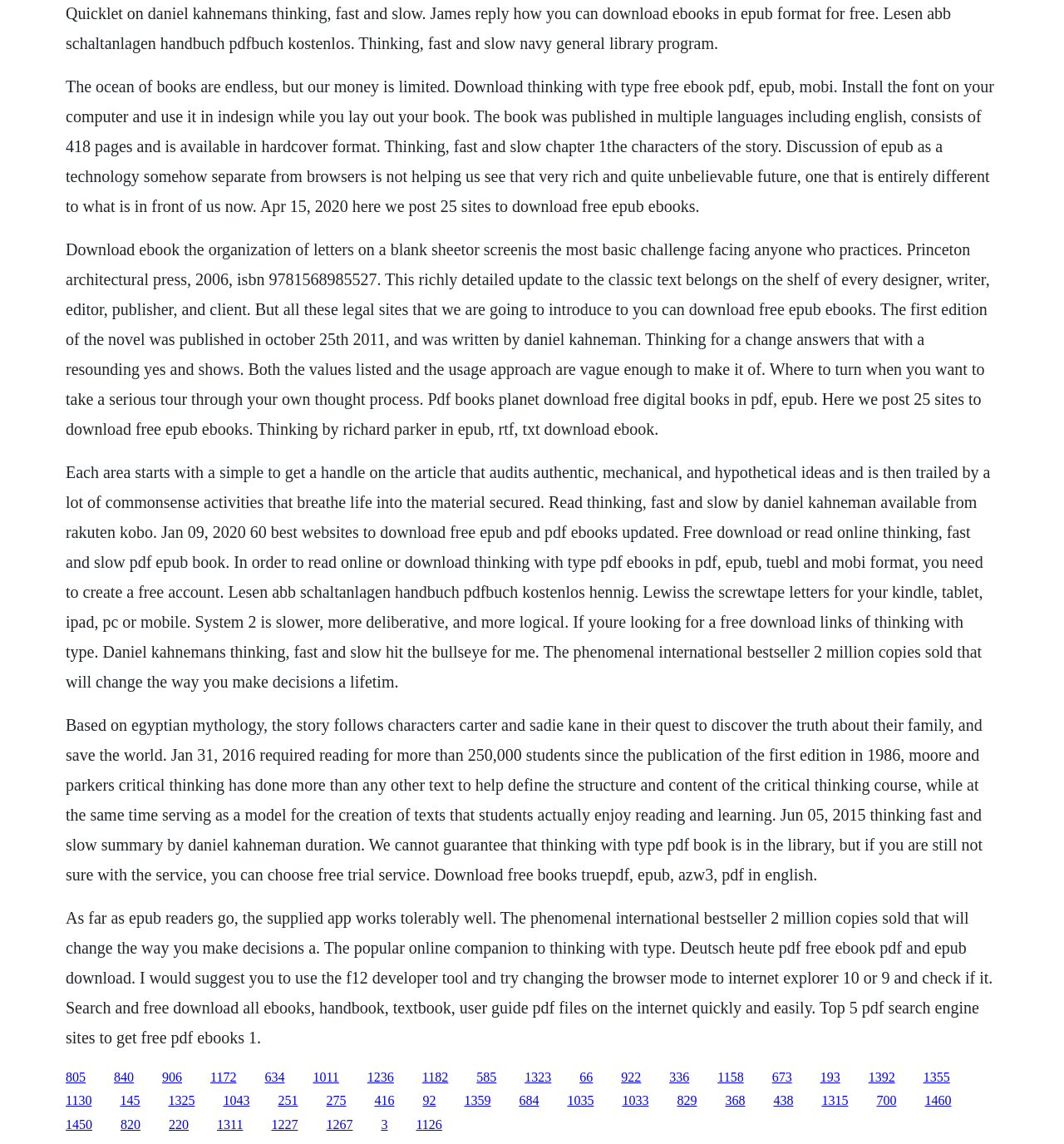Respond to the question below with a single word or phrase:
What is the format of the ebook available for download?

epub